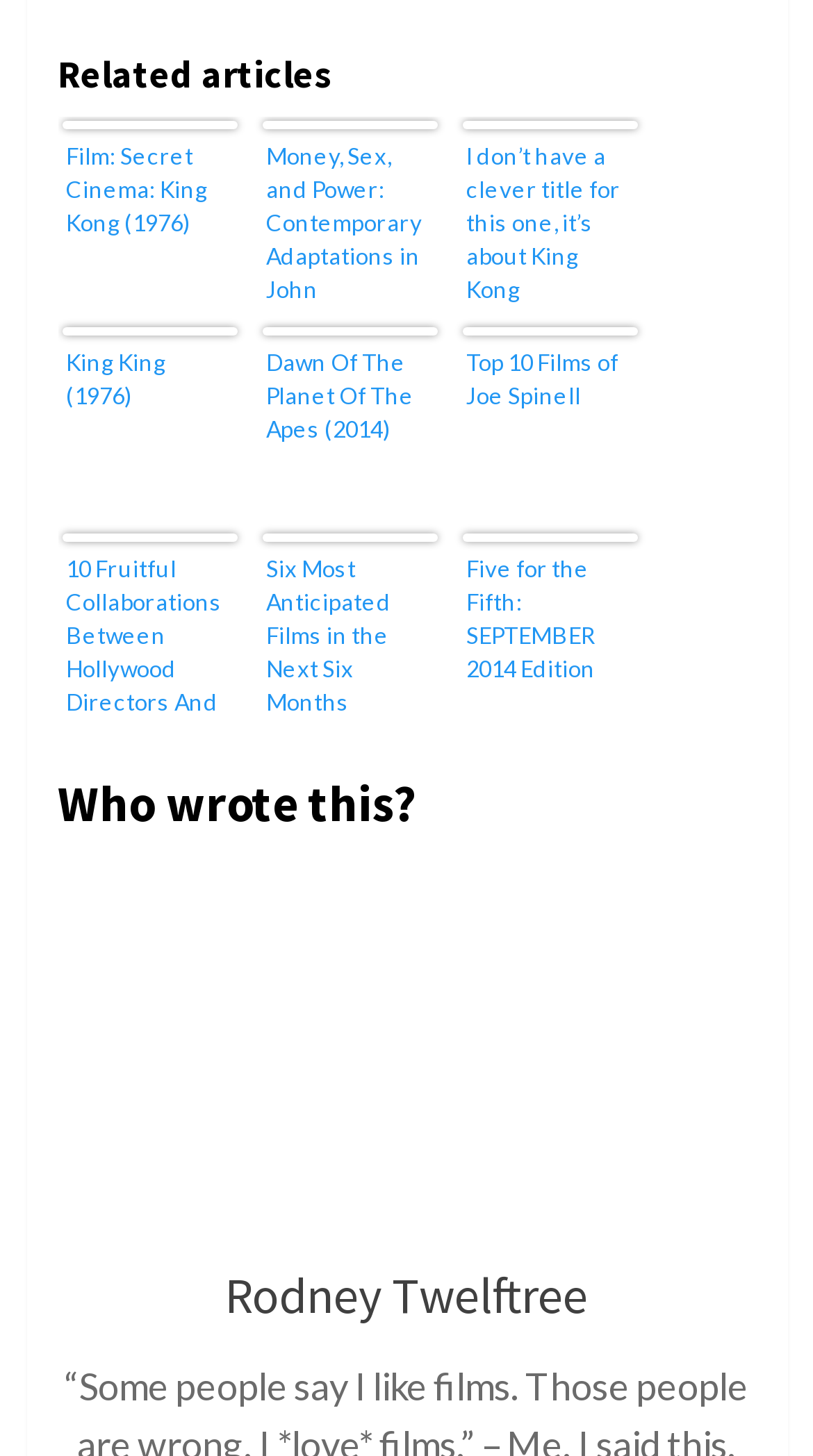What is the title of the last related article?
Using the visual information from the image, give a one-word or short-phrase answer.

Five for the Fifth: SEPTEMBER 2014 Edition